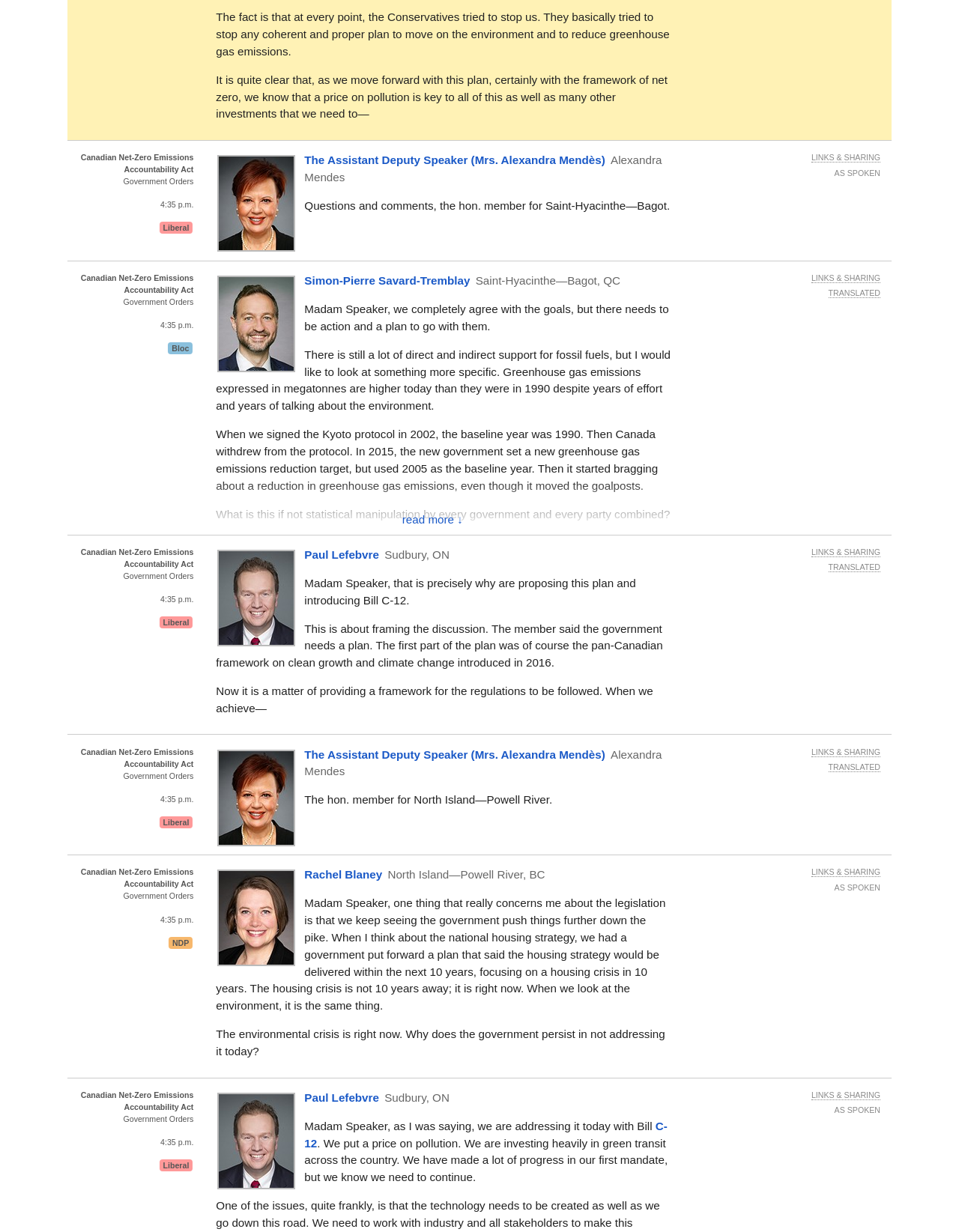With reference to the image, please provide a detailed answer to the following question: What is the Canadian Net-Zero Emissions Accountability Act?

The Canadian Net-Zero Emissions Accountability Act is a bill that is being discussed on the webpage. The webpage provides details about the bill, including its purpose, targets, and requirements for the Minister of the Environment and Climate Change.